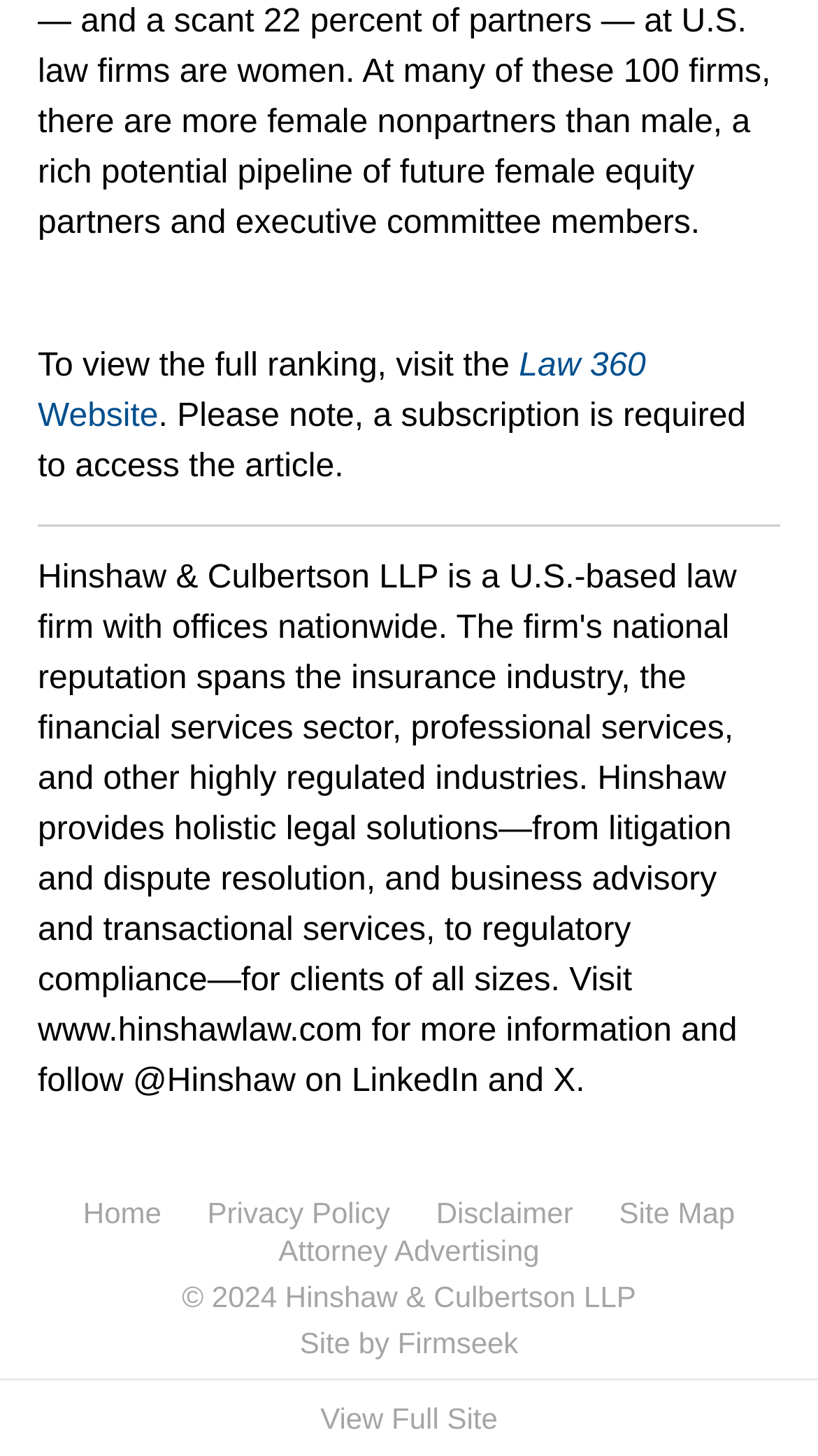What is the copyright year of the webpage?
With the help of the image, please provide a detailed response to the question.

The webpage displays the copyright information '© 2024 Hinshaw & Culbertson LLP', indicating that the copyright year is 2024.